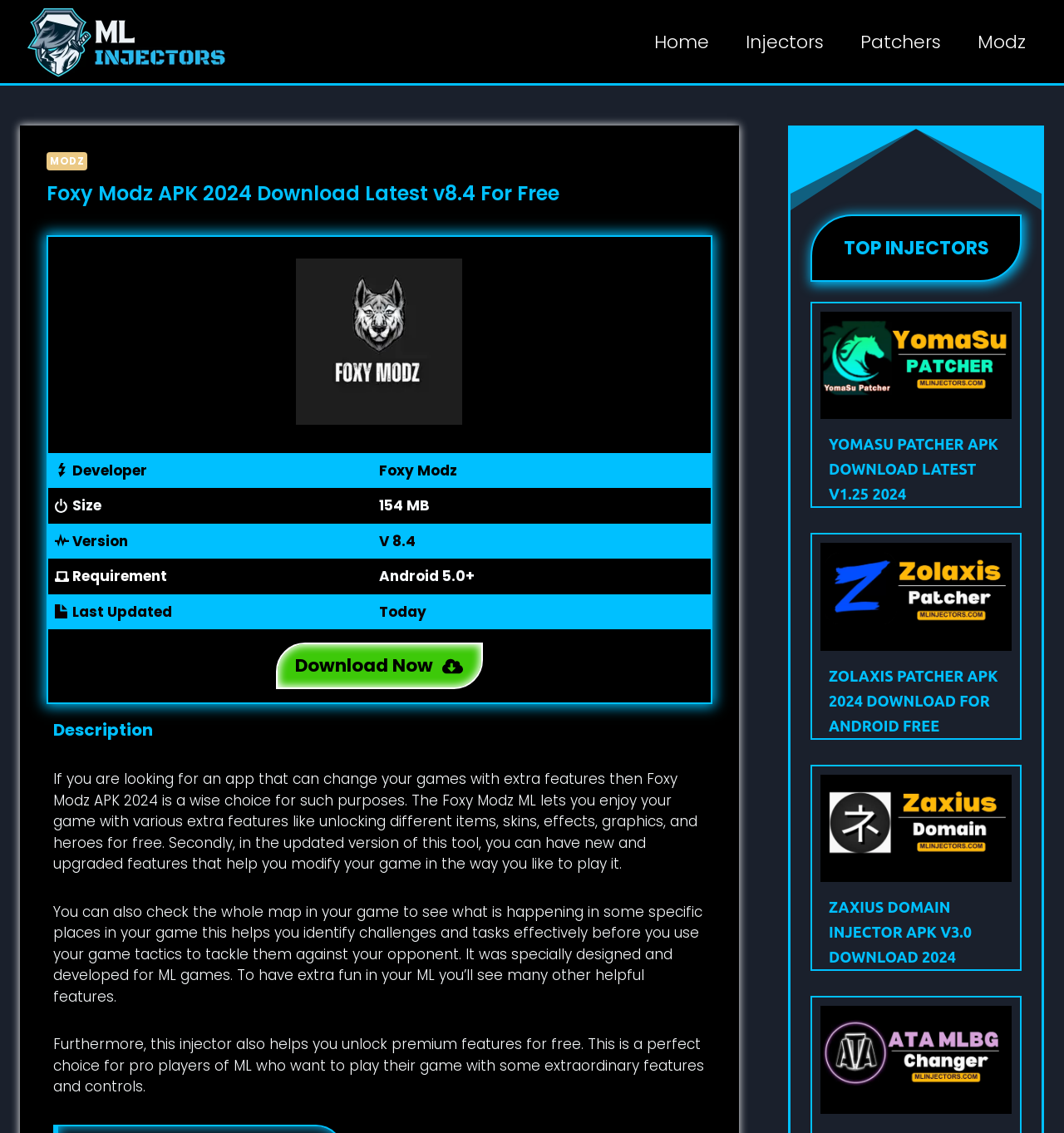Please identify the bounding box coordinates of the clickable area that will fulfill the following instruction: "Click on the 'Home' link". The coordinates should be in the format of four float numbers between 0 and 1, i.e., [left, top, right, bottom].

[0.598, 0.015, 0.684, 0.058]